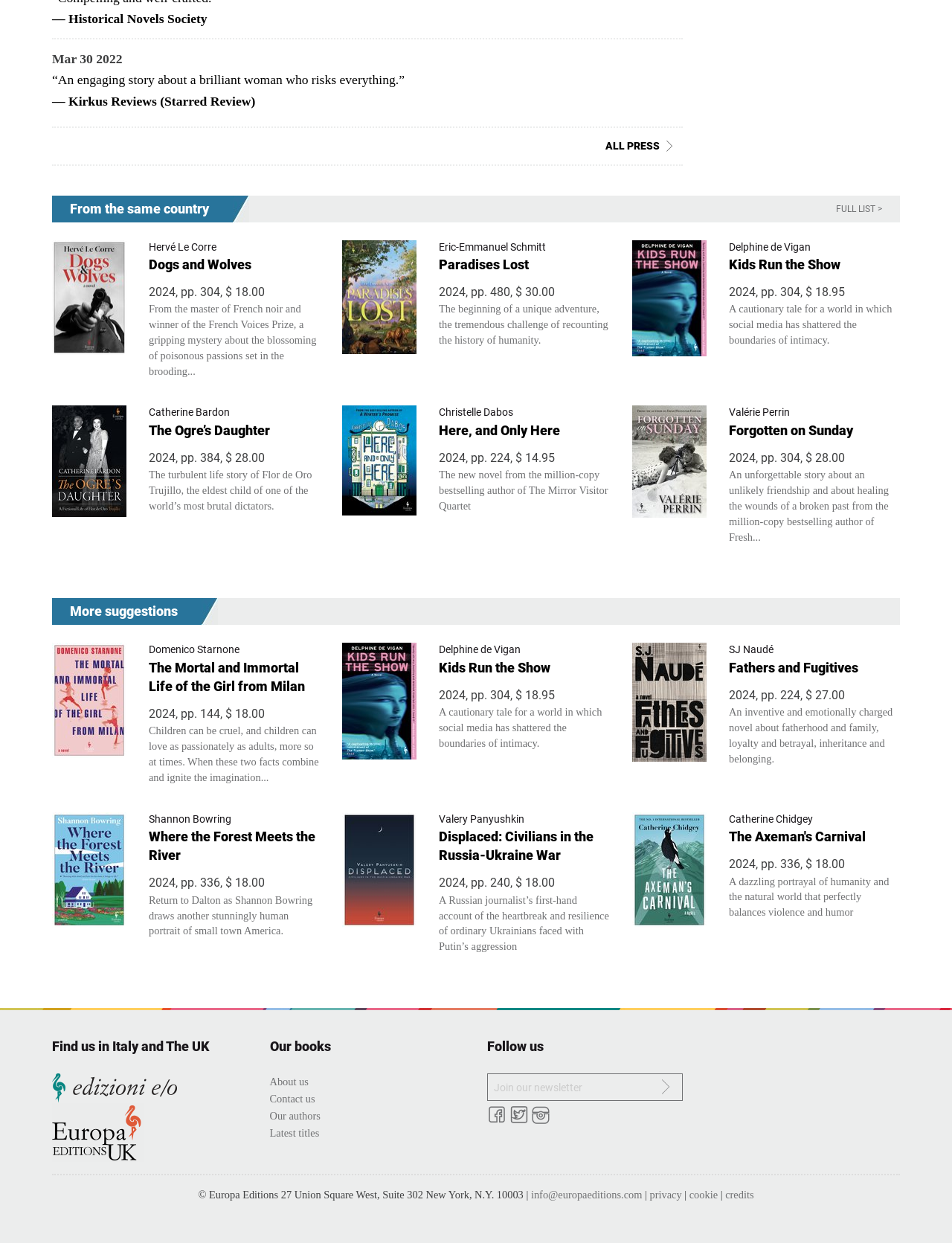What is the title of the book with the author 'Delphine de Vigan'?
Refer to the image and give a detailed answer to the query.

I searched for the author 'Delphine de Vigan' on the page and found that the title of the book is 'Kids Run the Show'.